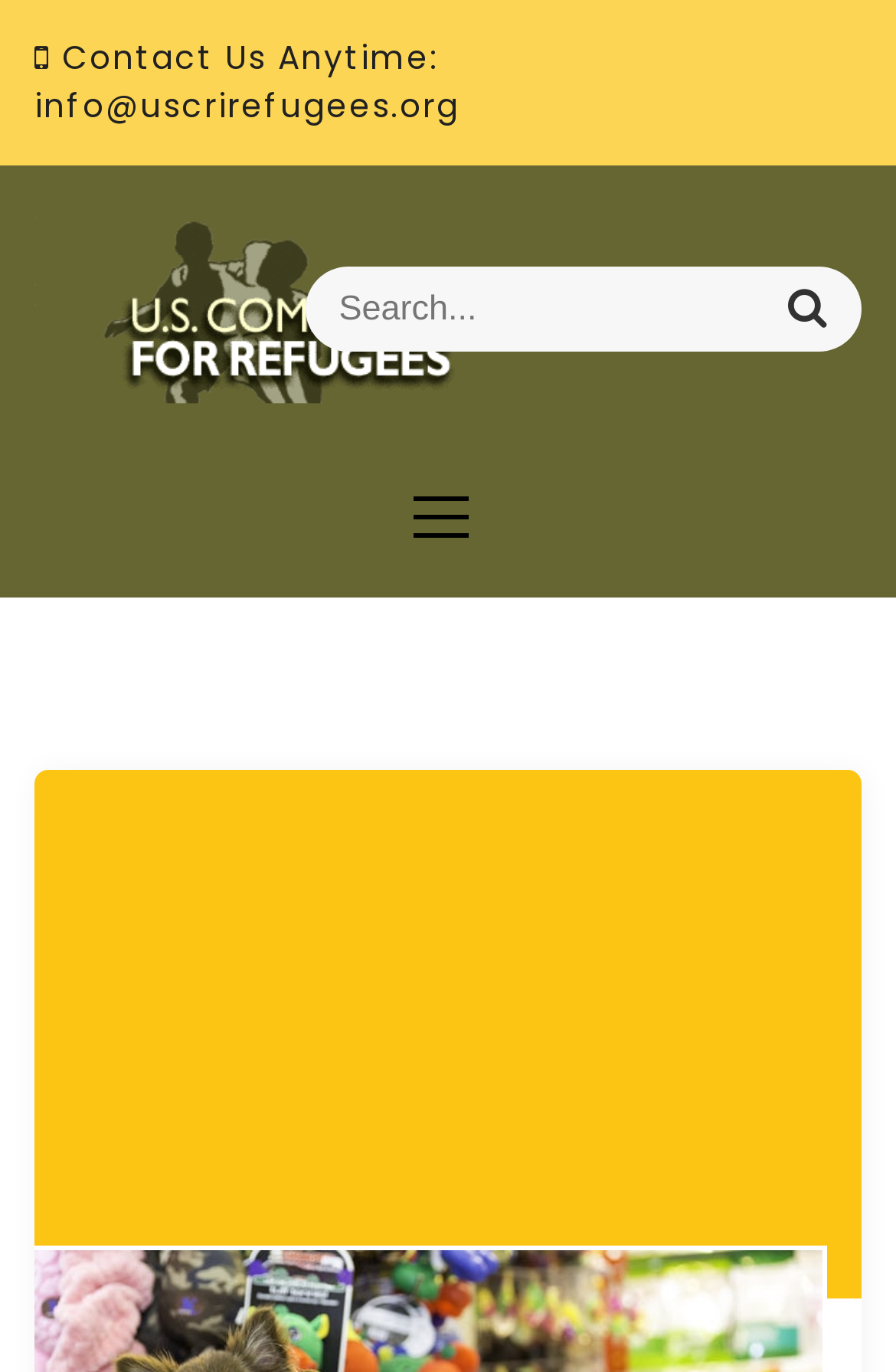Respond with a single word or phrase to the following question:
How many buttons are there on the page?

3